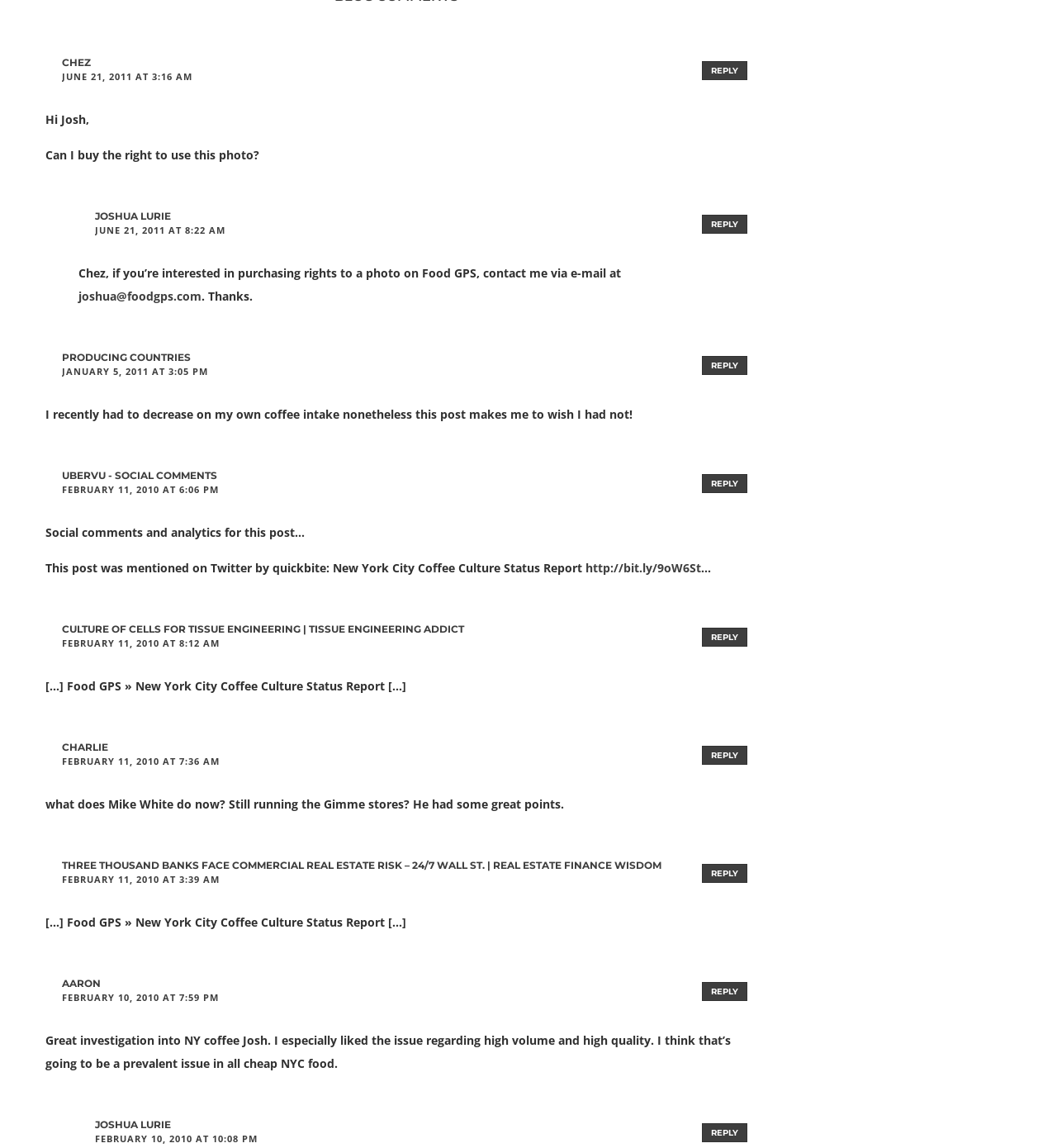What is the email address mentioned in the comment by Joshua Lurie?
Using the image, give a concise answer in the form of a single word or short phrase.

joshua@foodgps.com